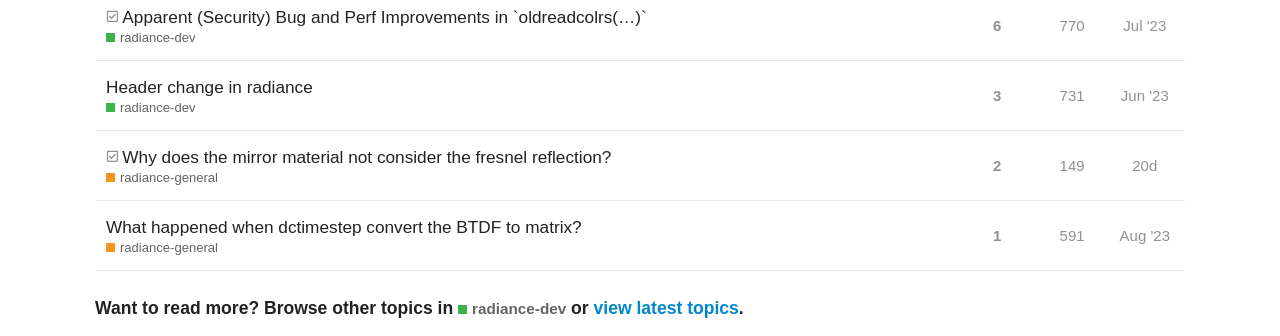Use the information in the screenshot to answer the question comprehensively: What is the view count of the topic 'What happened when dctimestep convert the BTDF to matrix?'?

The topic 'What happened when dctimestep convert the BTDF to matrix?' has been viewed 591 times, as indicated by the generic text 'this topic has been viewed 591 times'.